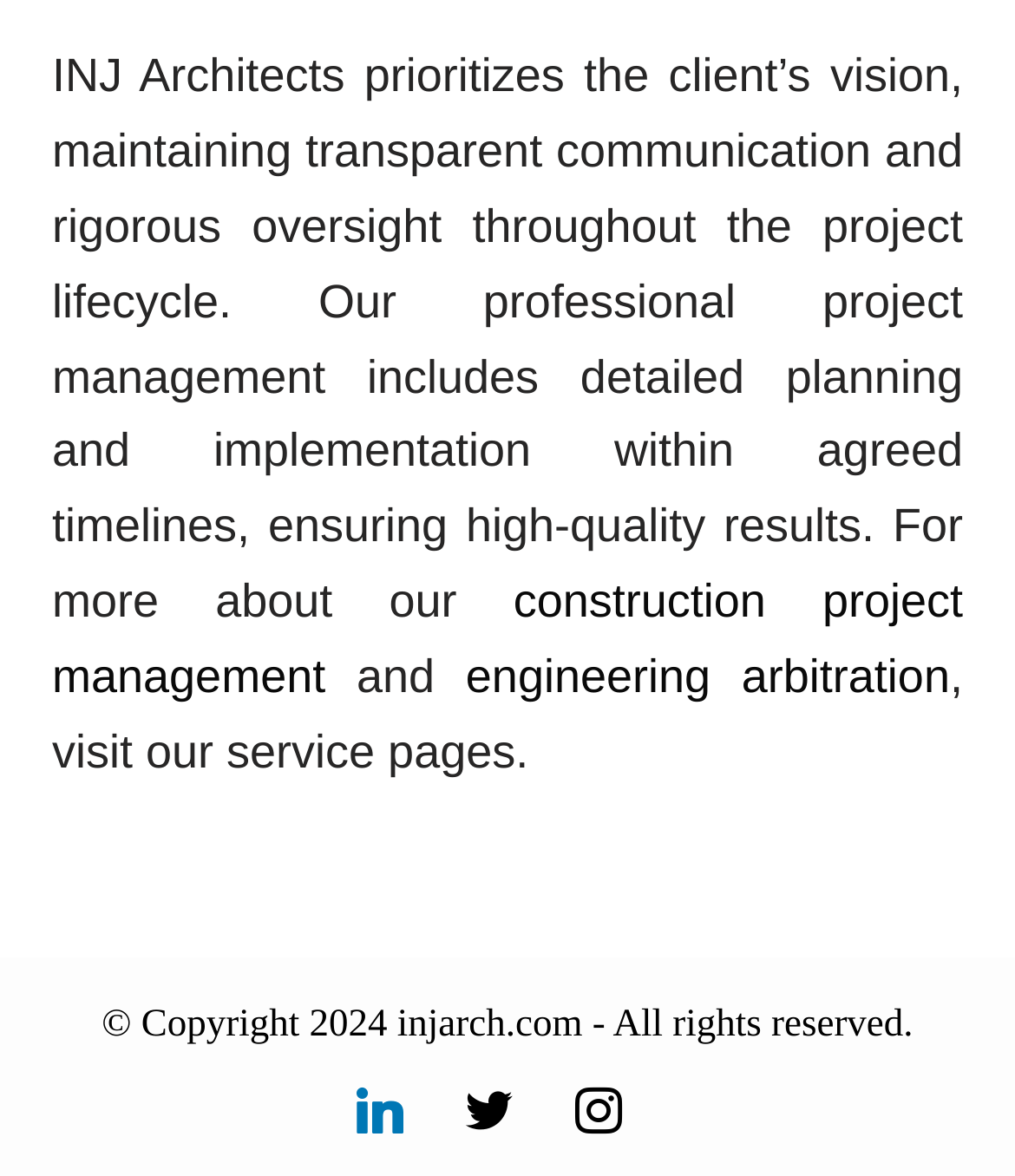What is the main focus of the webpage?
Please give a detailed and elaborate explanation in response to the question.

The main focus of the webpage is construction project management because the first sentence of the webpage mentions 'INJ Architects prioritizes the client’s vision, maintaining transparent communication and rigorous oversight throughout the project lifecycle' and also provides a link to 'construction project management' service page.